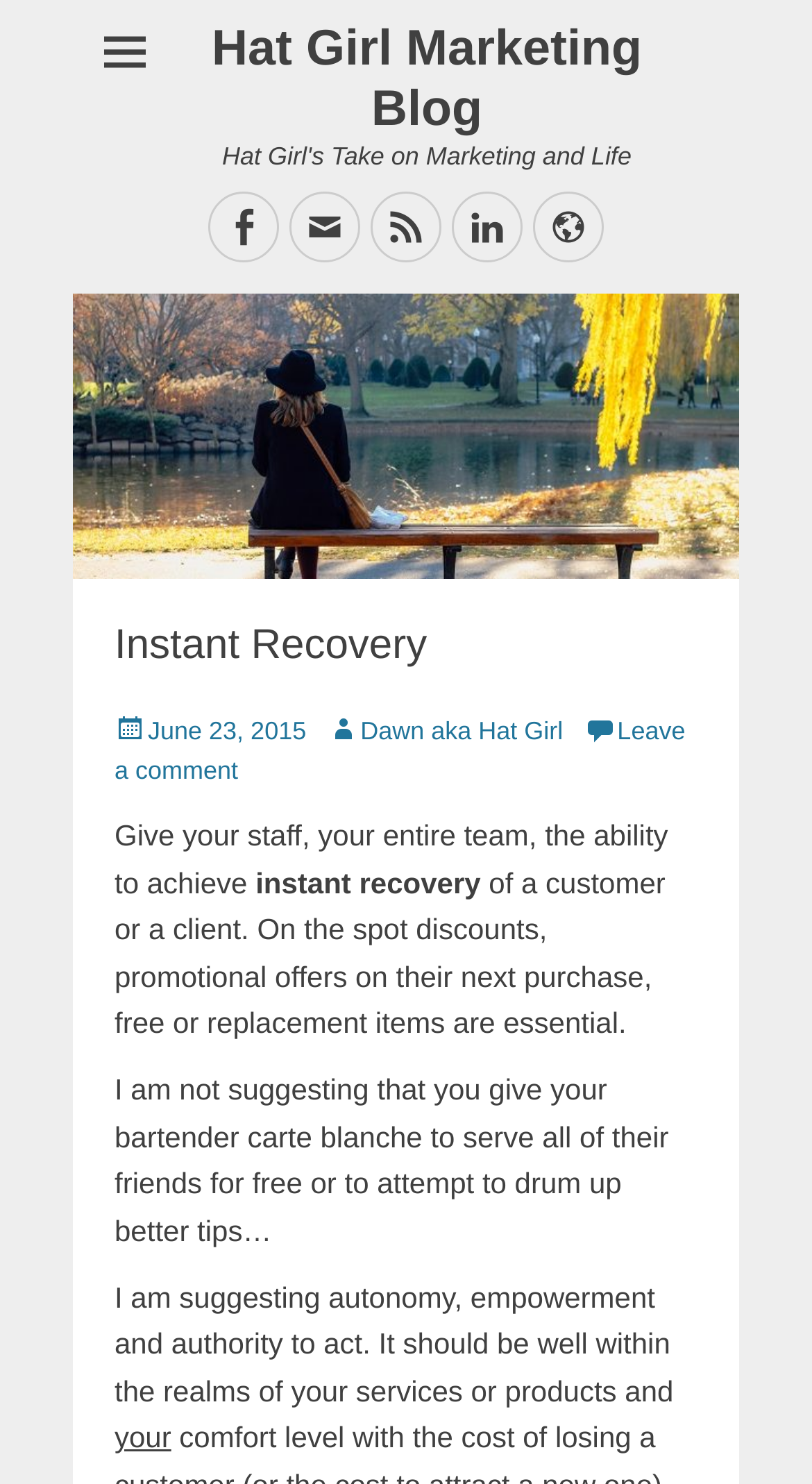Please find the bounding box coordinates of the element that must be clicked to perform the given instruction: "Visit the Facebook page". The coordinates should be four float numbers from 0 to 1, i.e., [left, top, right, bottom].

None